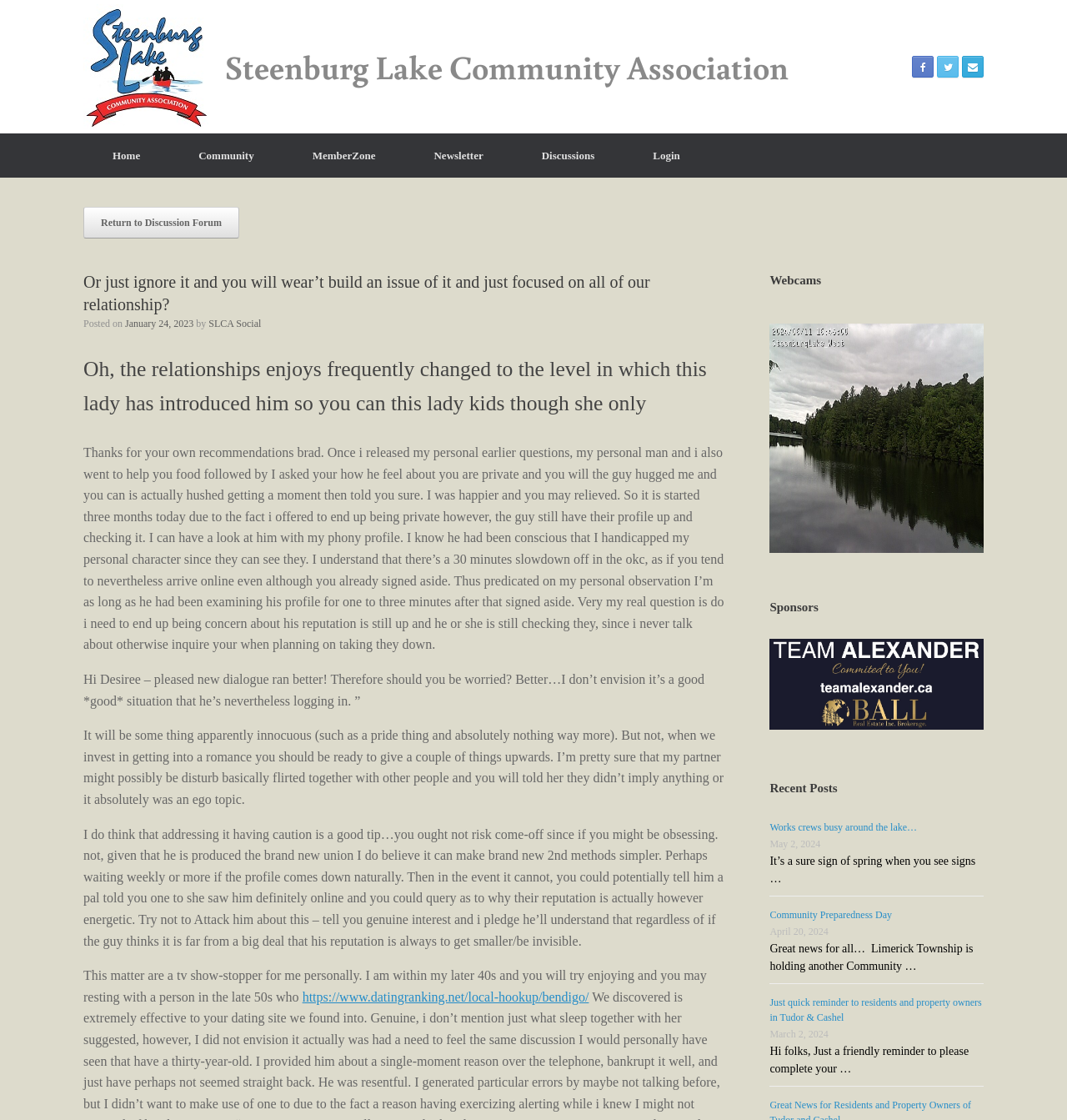Locate the bounding box coordinates of the area where you should click to accomplish the instruction: "Read the 'Just quick reminder to residents and property owners in Tudor & Cashel' post".

[0.721, 0.888, 0.922, 0.915]